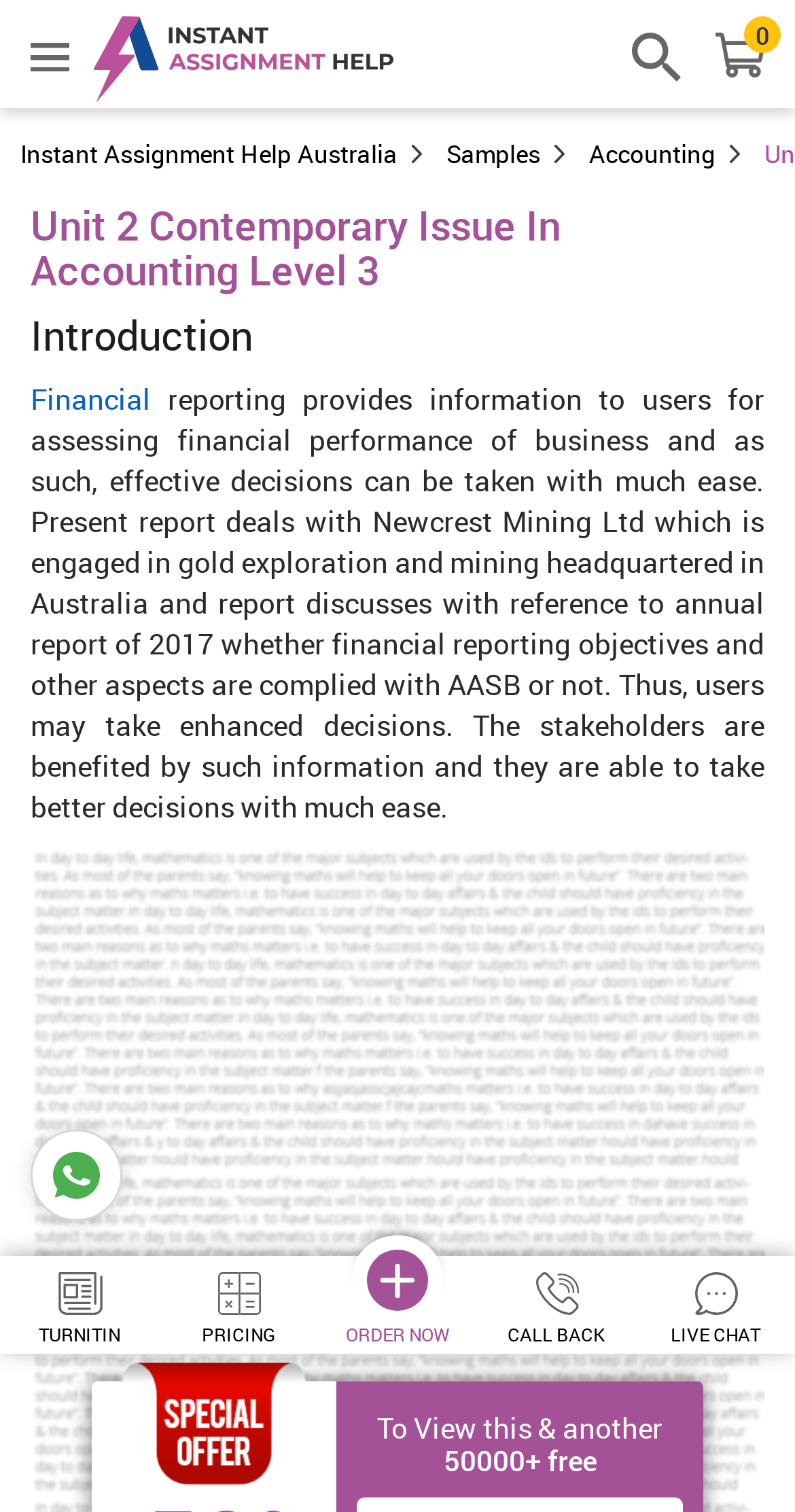Locate the bounding box coordinates of the area where you should click to accomplish the instruction: "Click on the September 2020 link".

None